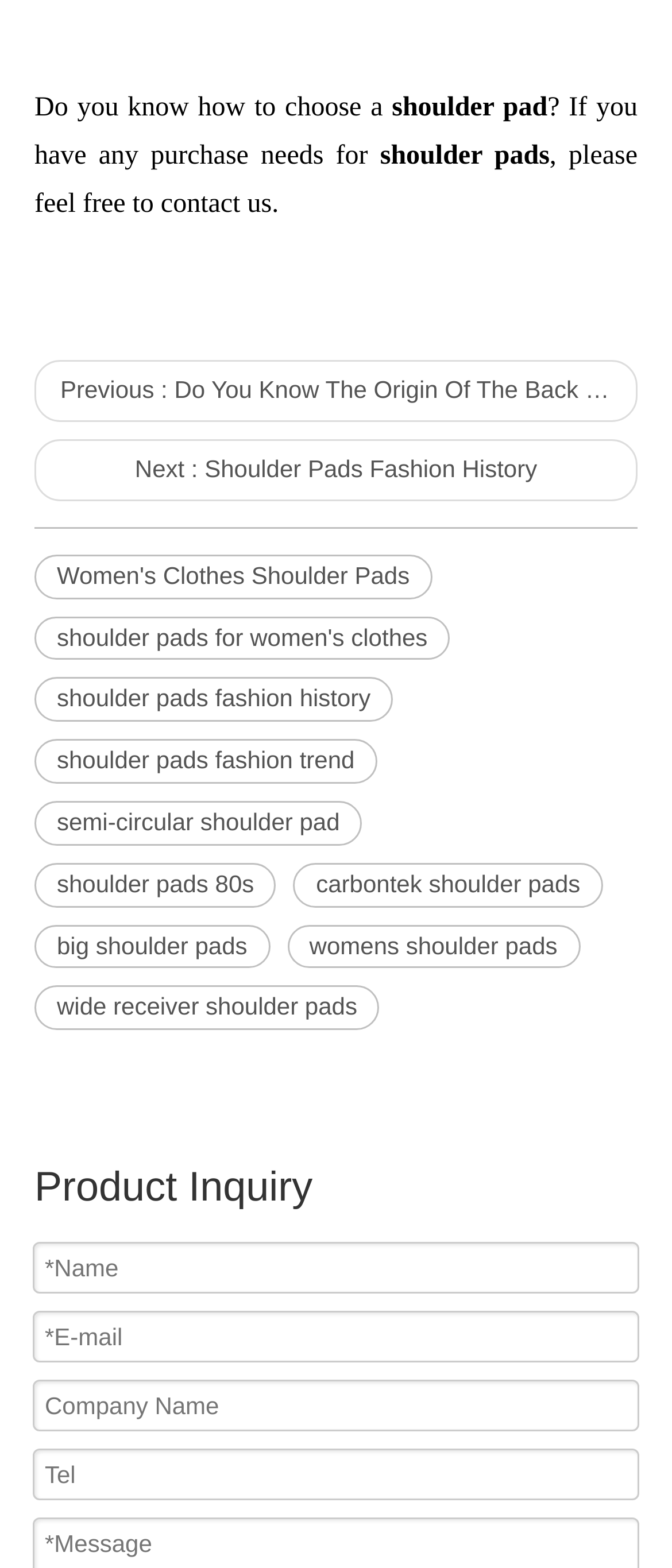Ascertain the bounding box coordinates for the UI element detailed here: "name="extend4" placeholder="Tel"". The coordinates should be provided as [left, top, right, bottom] with each value being a float between 0 and 1.

[0.049, 0.861, 0.951, 0.894]